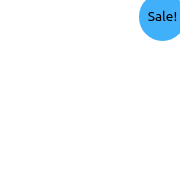Provide an in-depth description of all elements within the image.

The image features a striking promotion for the ebook "Beating The Giant Affiliate Formula," which is currently on sale. Prominently displayed is a vibrant blue tag indicating "Sale!" This eye-catching detail emphasizes the opportunity for potential buyers to take advantage of a discount. The ebook is positioned within a marketplace context that focuses on affiliate marketing and e-business strategies, appealing to those looking to enhance their online business skills. The overall design creates a sense of urgency and excitement, encouraging viewers to consider the offer and potentially make a purchase.